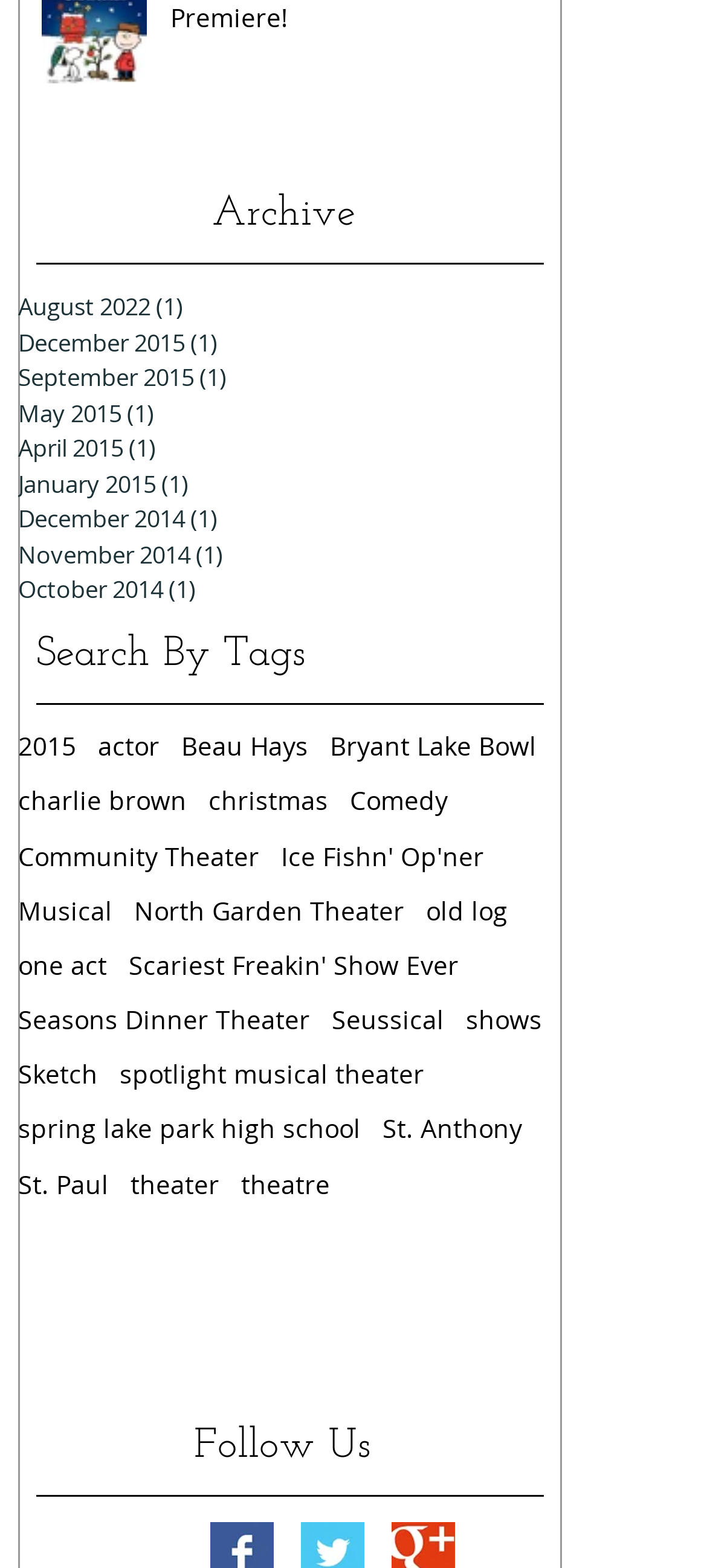What type of theater is 'Bryant Lake Bowl'?
Please ensure your answer to the question is detailed and covers all necessary aspects.

Based on the proximity of the link 'Bryant Lake Bowl' to the link 'Community Theater', it is likely that 'Bryant Lake Bowl' is a type of community theater.